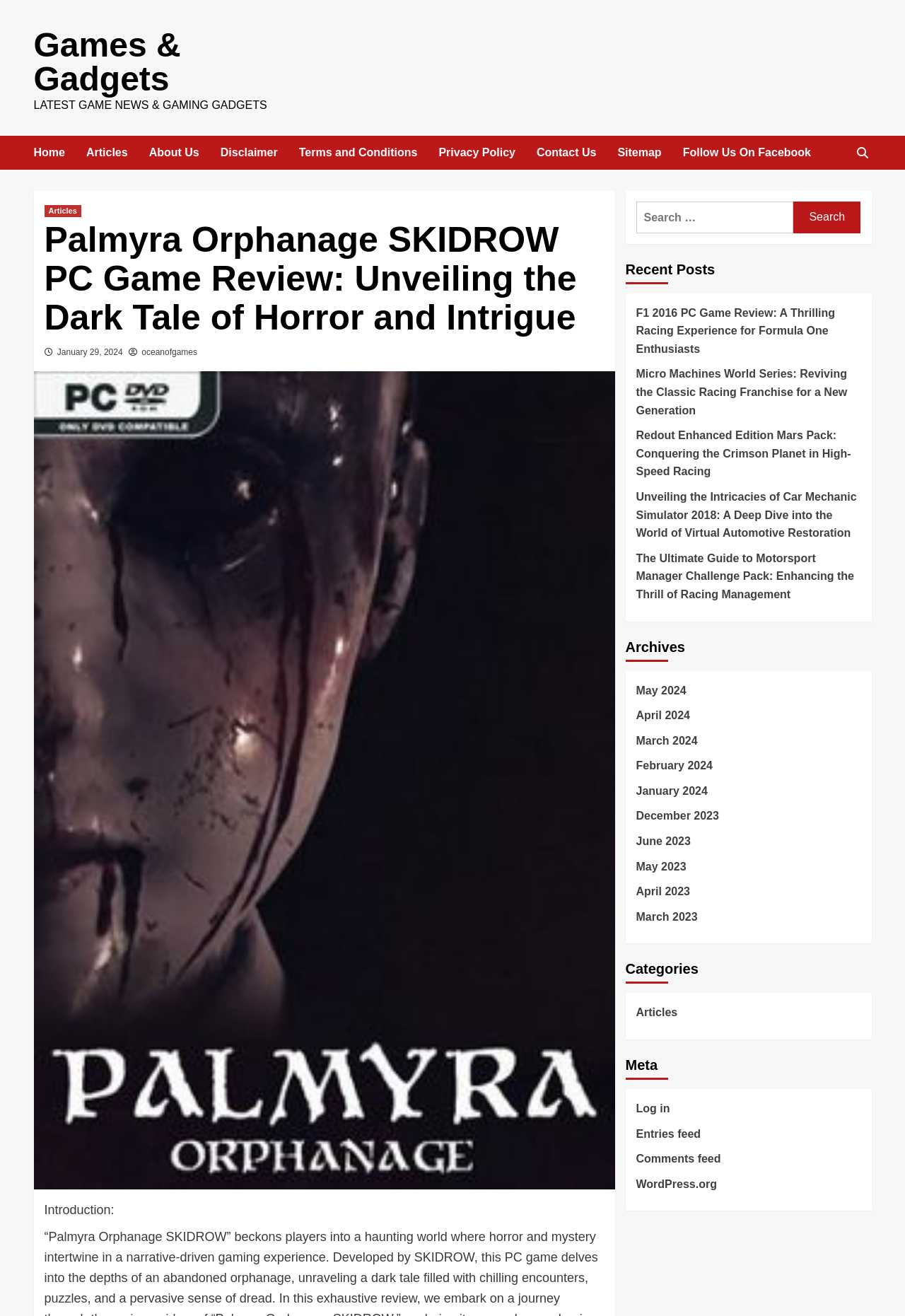Find the main header of the webpage and produce its text content.

Palmyra Orphanage SKIDROW PC Game Review: Unveiling the Dark Tale of Horror and Intrigue